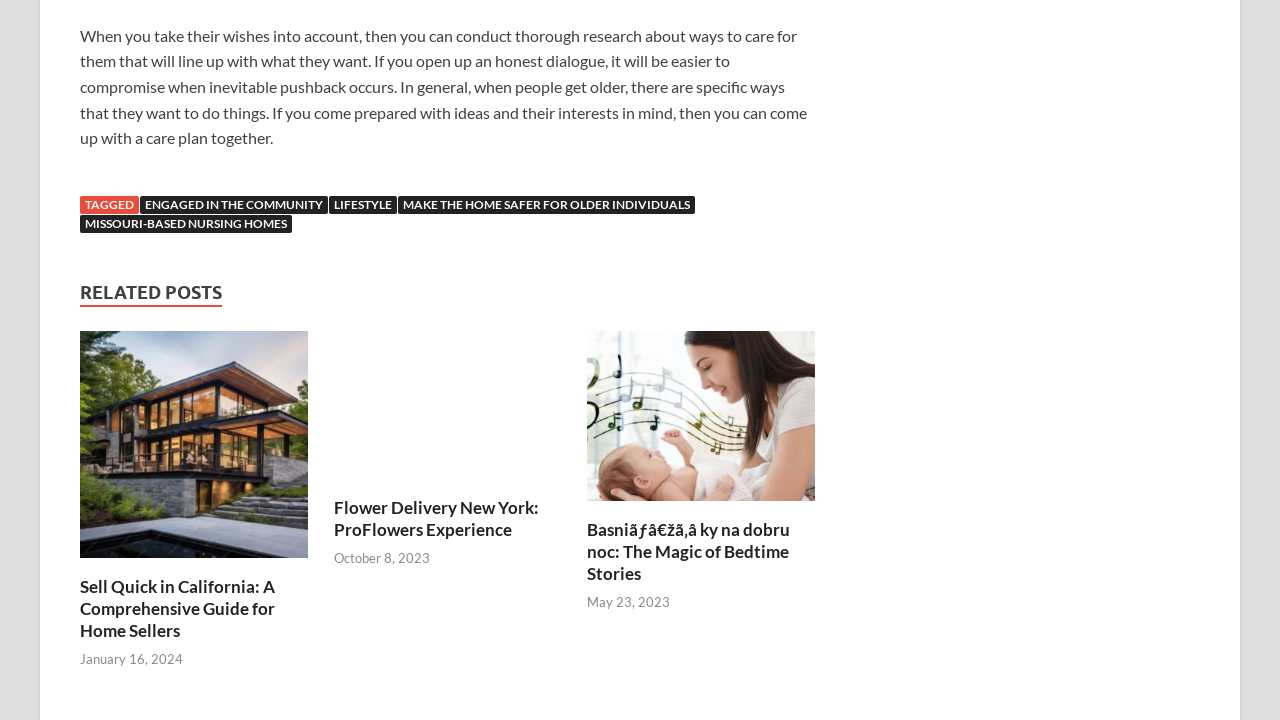How many images are there on the webpage?
Please answer the question as detailed as possible based on the image.

There is only one image on the webpage, which is associated with the 'California' link and has a bounding box coordinate of [0.062, 0.459, 0.241, 0.775].